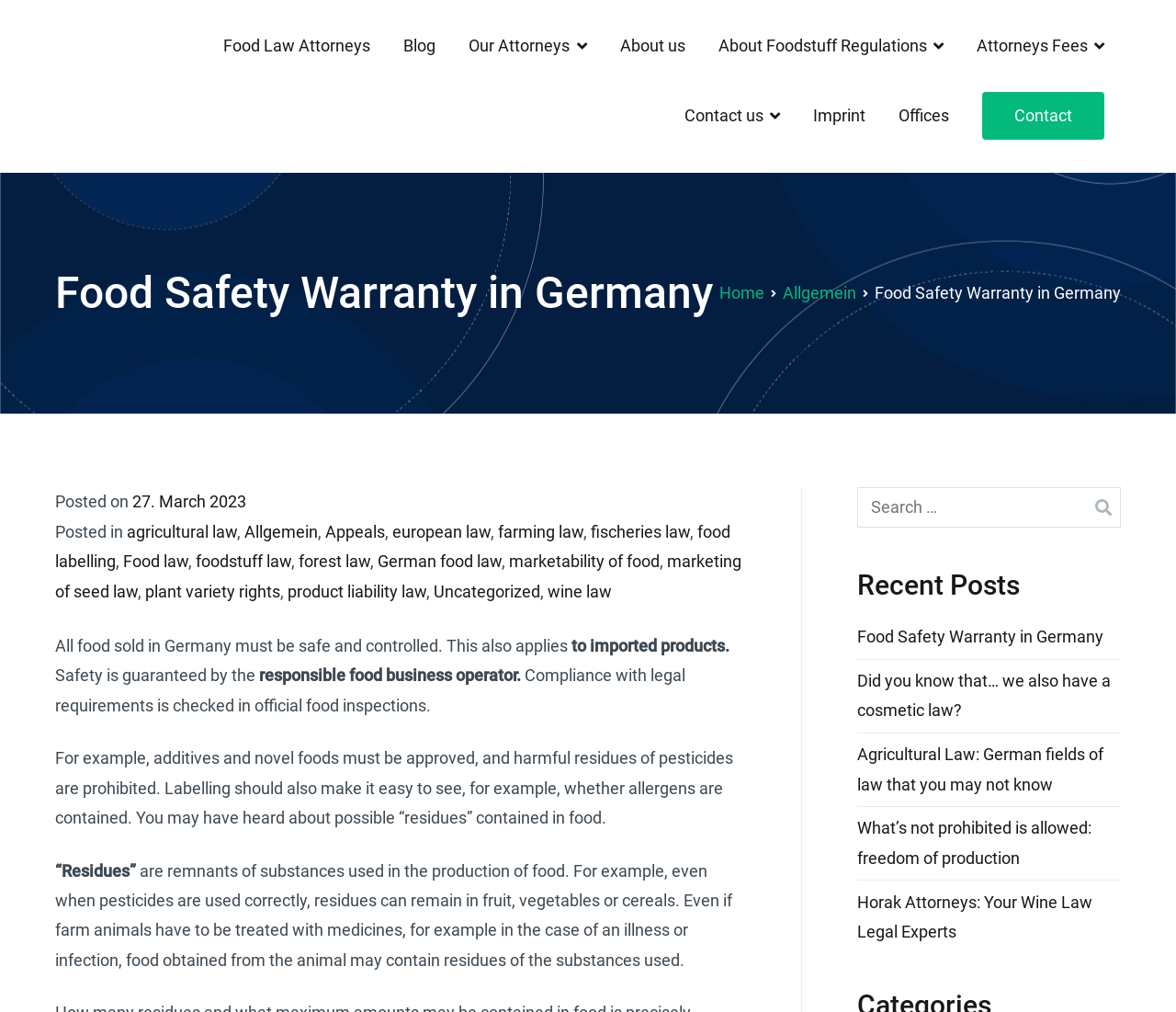Point out the bounding box coordinates of the section to click in order to follow this instruction: "Search for a term".

[0.729, 0.482, 0.953, 0.527]